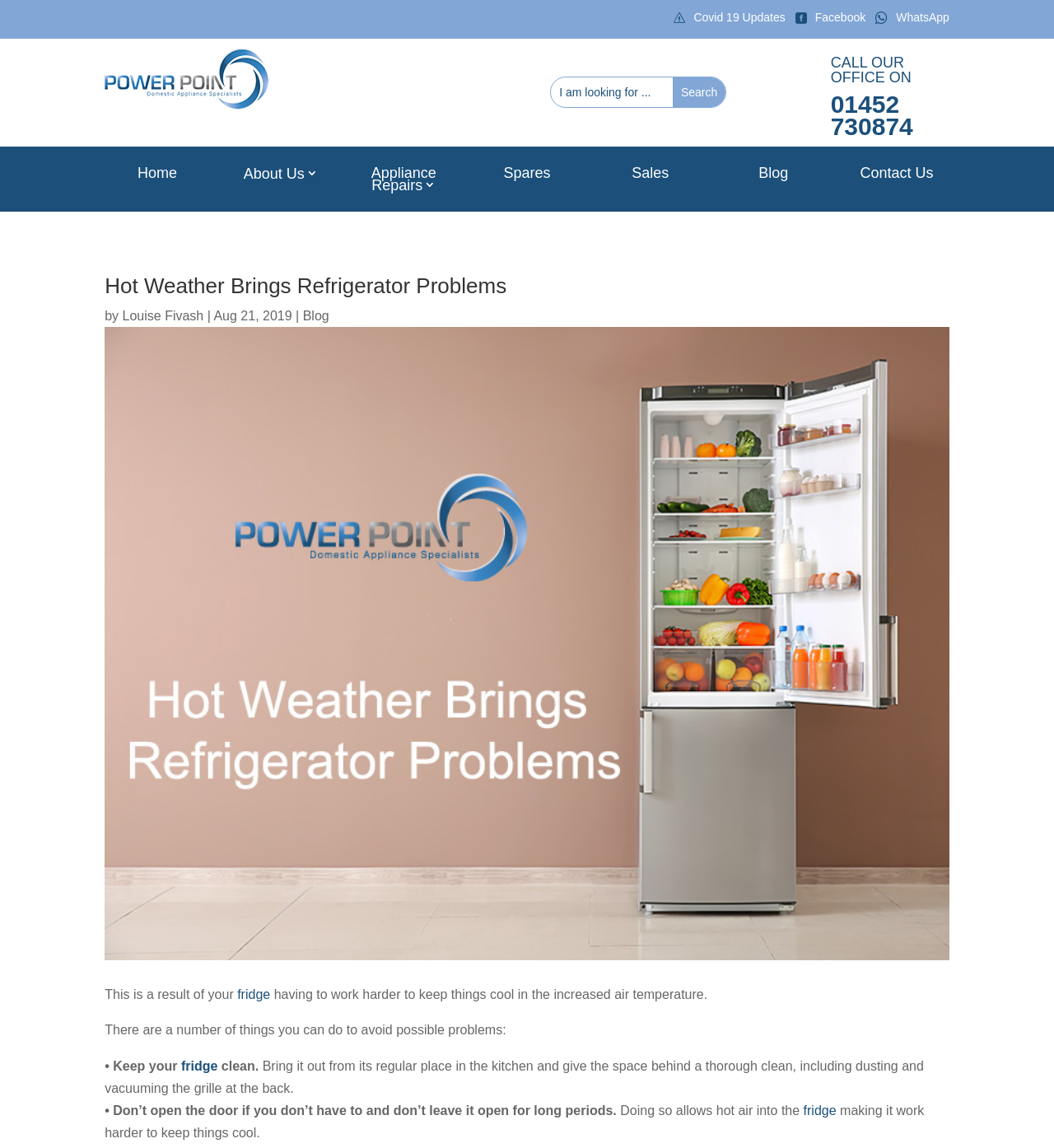Please locate the UI element described by "Covid 19 Updates" and provide its bounding box coordinates.

[0.647, 0.01, 0.745, 0.027]